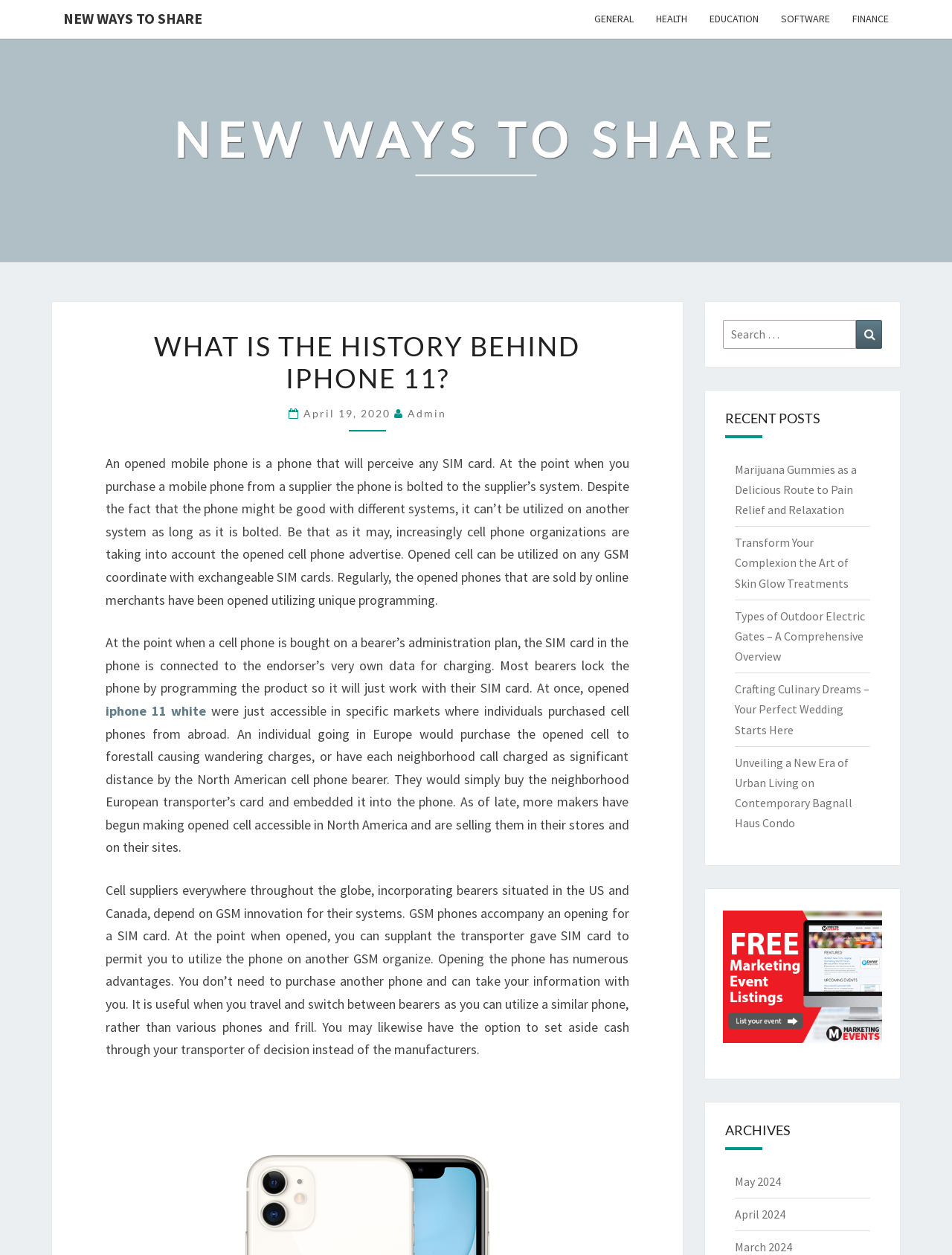Locate the bounding box coordinates of the clickable element to fulfill the following instruction: "Search for something". Provide the coordinates as four float numbers between 0 and 1 in the format [left, top, right, bottom].

[0.759, 0.255, 0.927, 0.278]